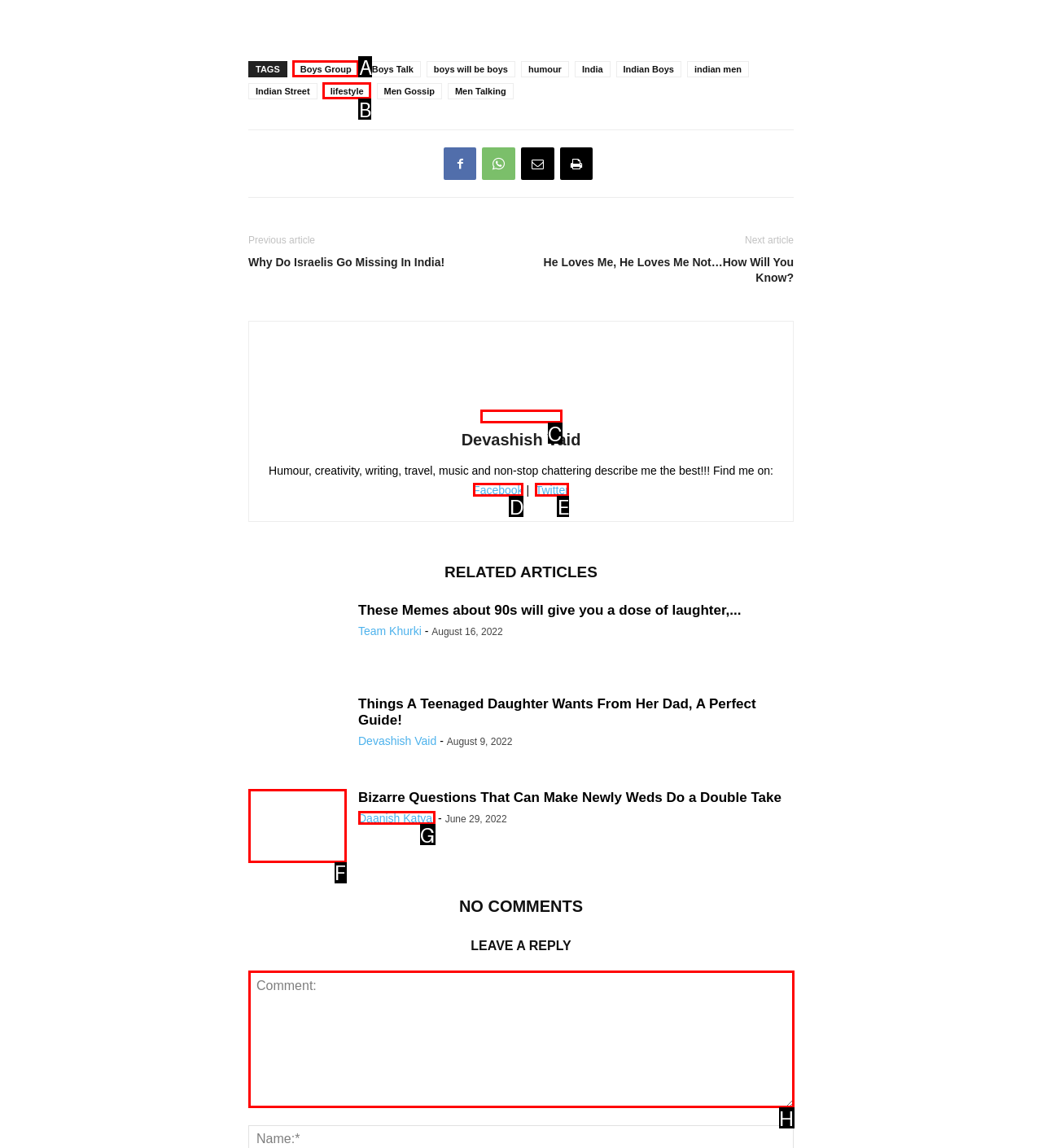Based on the element described as: parent_node: Devashish Vaid aria-label="author-photo"
Find and respond with the letter of the correct UI element.

C